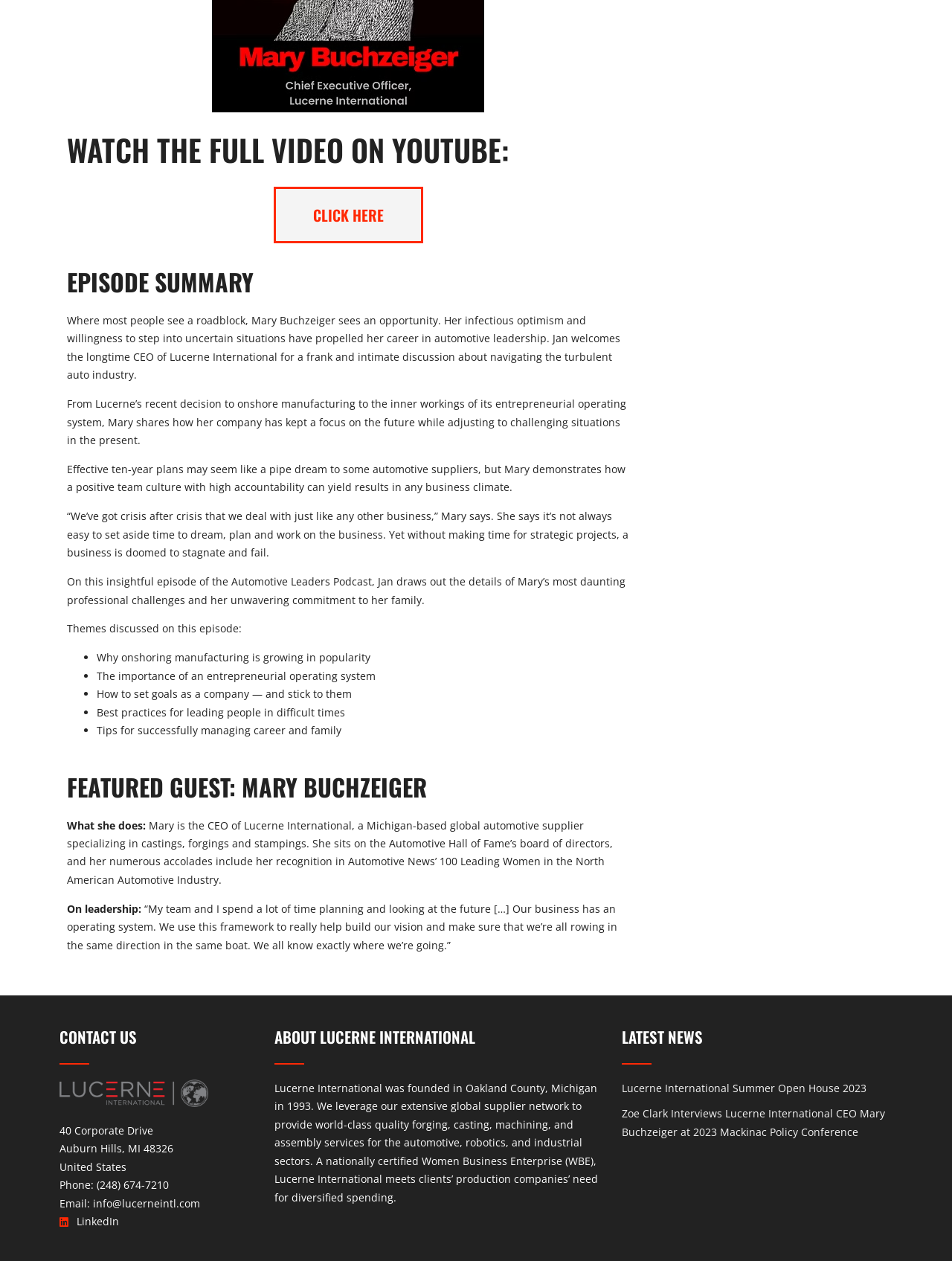Provide the bounding box coordinates of the HTML element described by the text: "LinkedIn".

[0.062, 0.962, 0.273, 0.976]